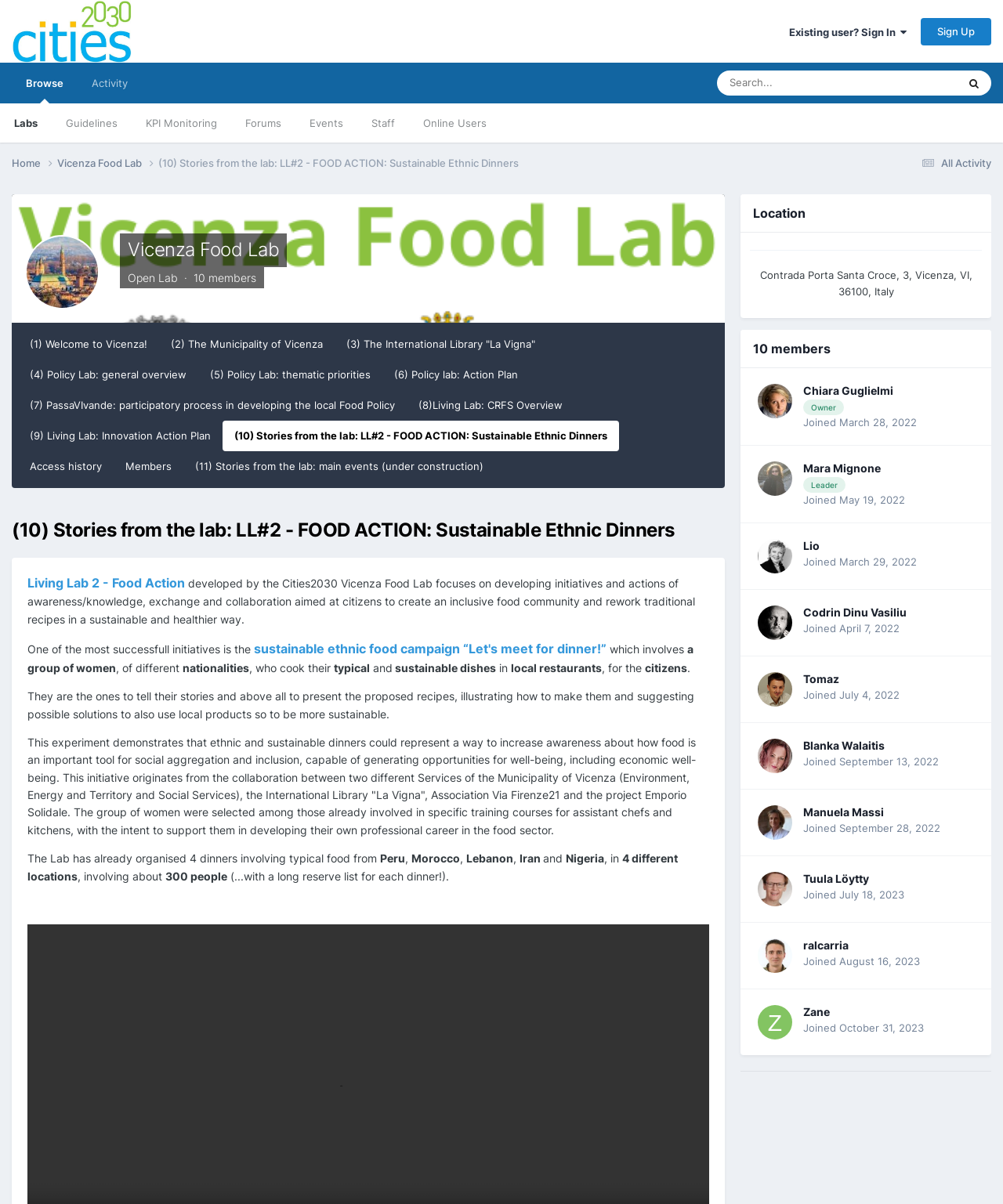How many dinners have been organized by the Lab?
Refer to the image and offer an in-depth and detailed answer to the question.

The number of dinners organized by the Lab can be found in the text 'The Lab has already organised 4 dinners involving typical food from...' which suggests that the Lab has organized 4 dinners.